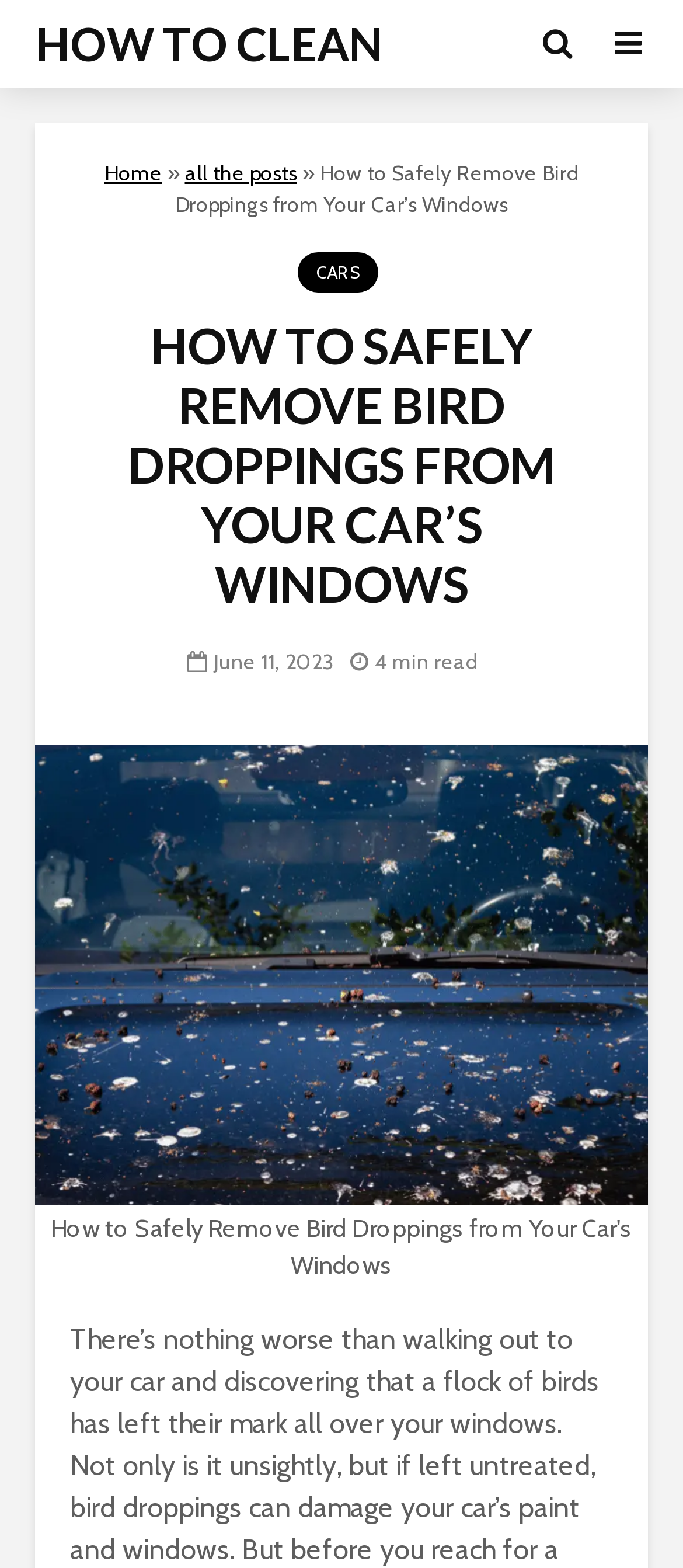Review the image closely and give a comprehensive answer to the question: What is the category of the article?

I found the category of the article by looking at the link element that says 'CARS' which is located above the main heading and next to the 'Home' link.